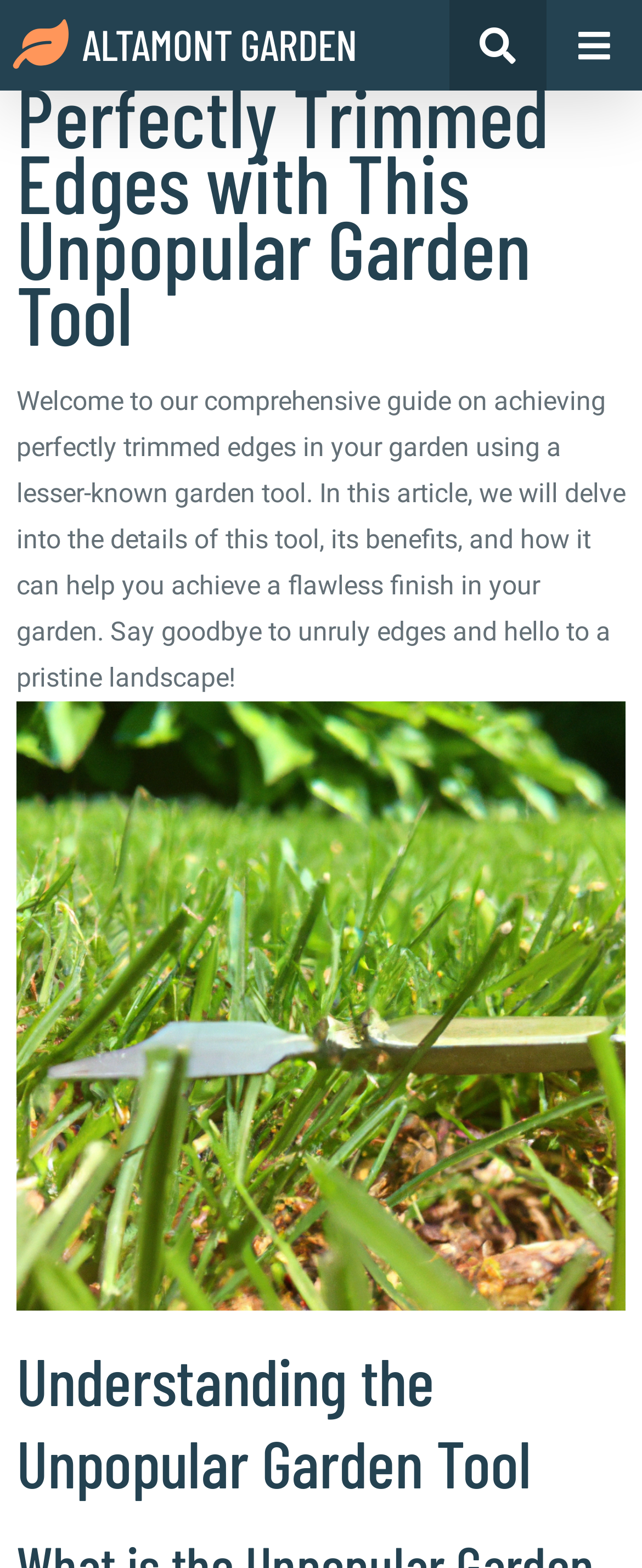Use a single word or phrase to answer the question: What is the current section of the article?

Introduction